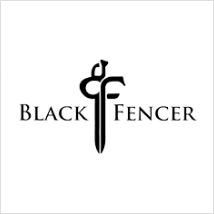What kind of products does Black Fencer offer?
Analyze the screenshot and provide a detailed answer to the question.

According to the caption, Black Fencer offers a range of products that include swords, synthetic trainers, and protective gear, which are all essential equipment for historical European martial arts (HEMA) practitioners.